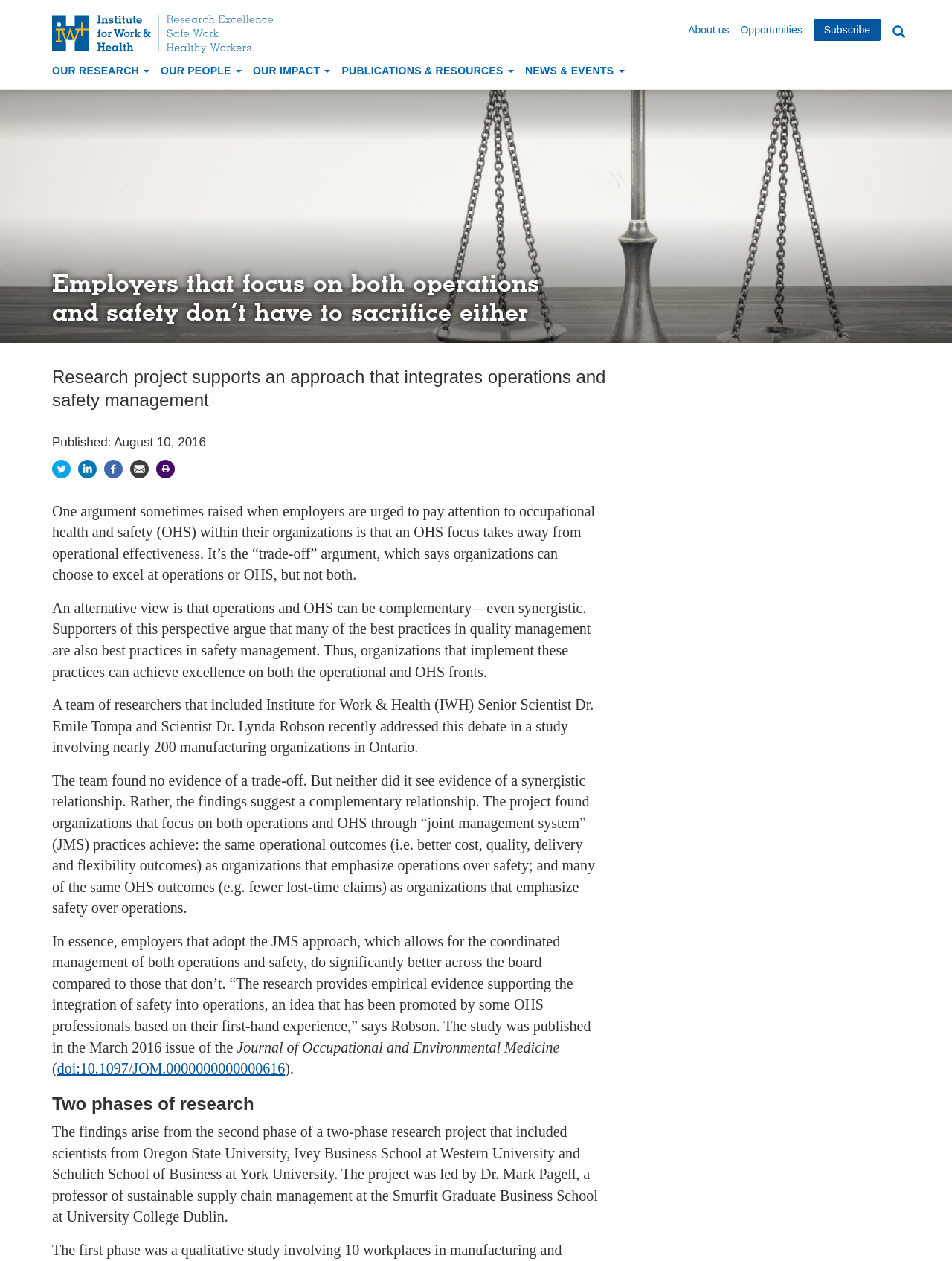Determine the bounding box coordinates for the area that should be clicked to carry out the following instruction: "Search for keywords".

[0.93, 0.014, 0.957, 0.036]